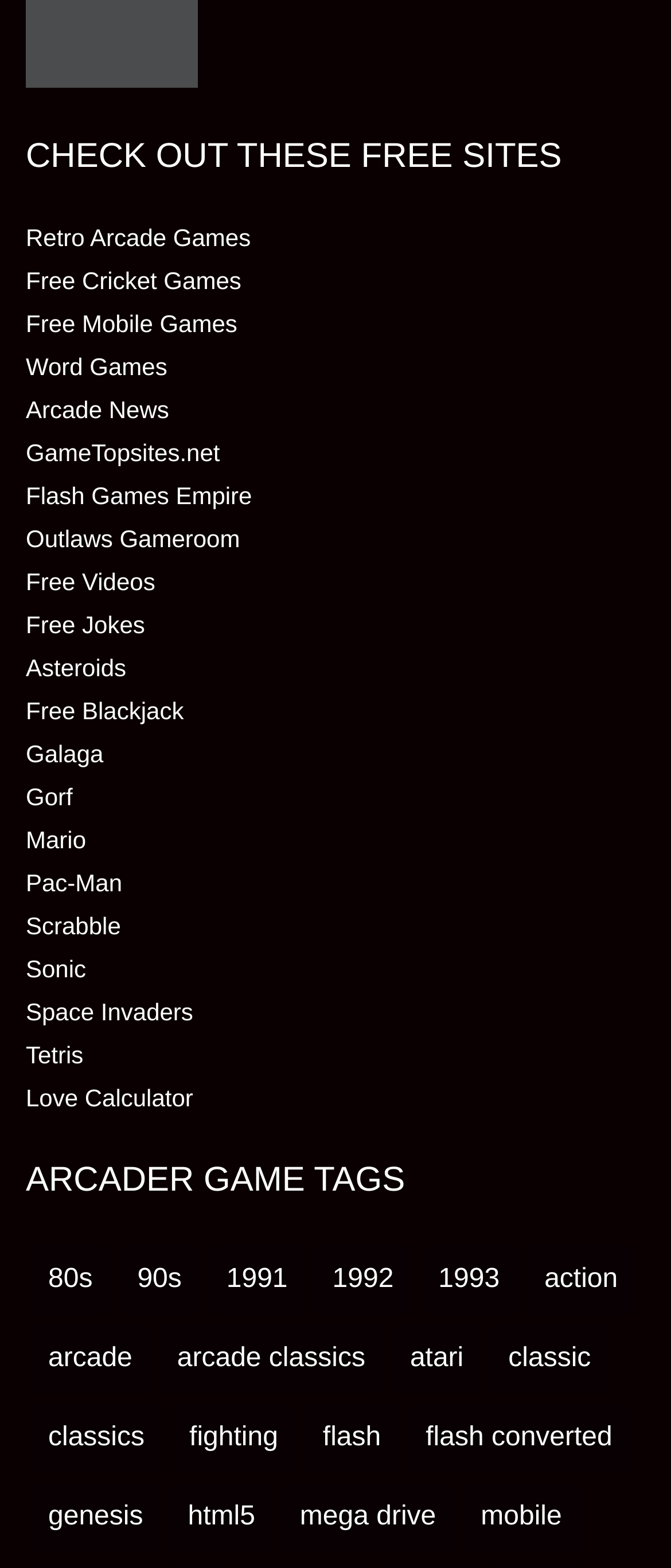Please identify the bounding box coordinates of the area I need to click to accomplish the following instruction: "Visit Retro Arcade Games".

[0.038, 0.143, 0.374, 0.16]